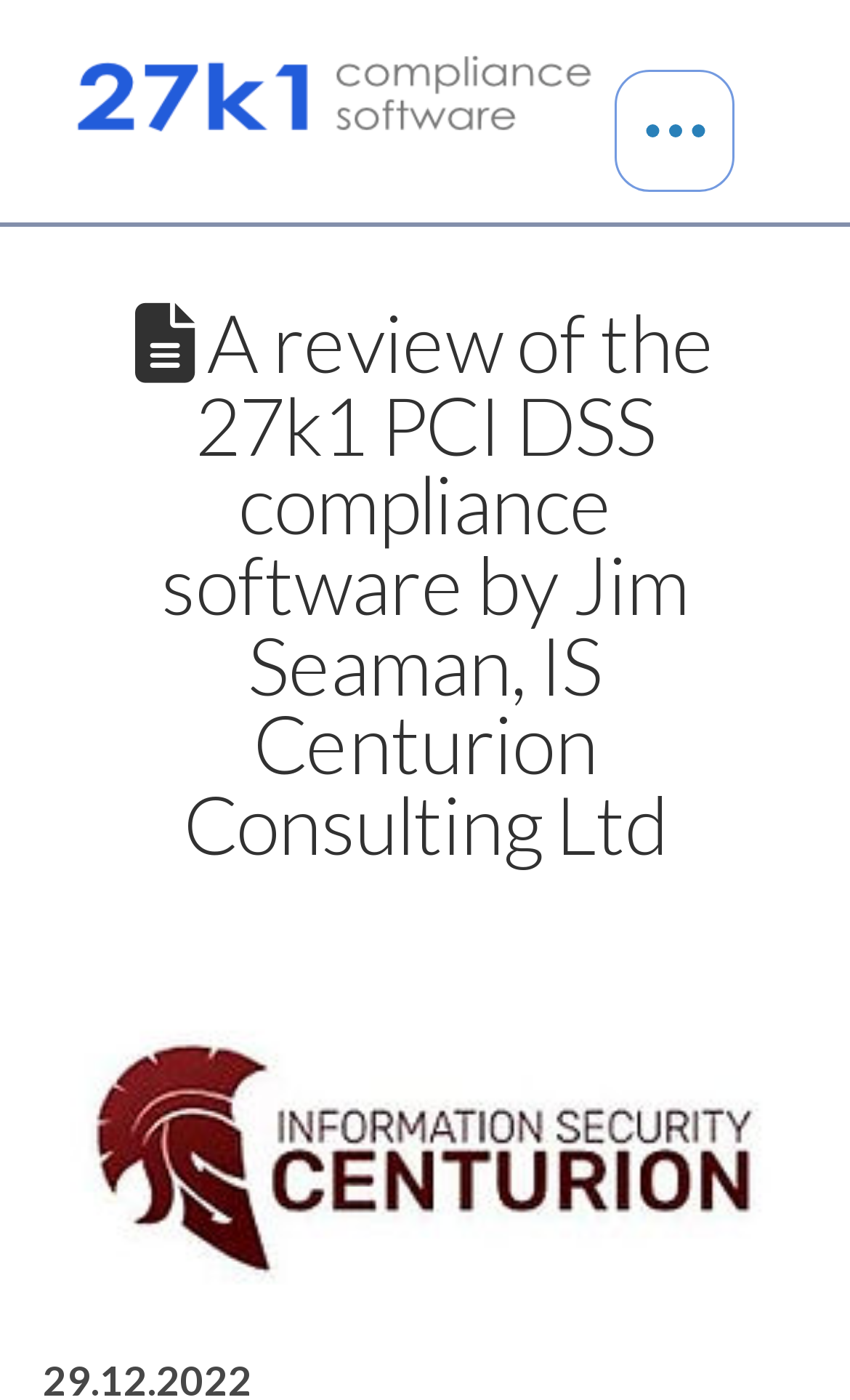Based on the image, please respond to the question with as much detail as possible:
What is the name of the consulting company?

The name of the consulting company is mentioned in the heading 'A review of the 27k1 PCI DSS compliance software by Jim Seaman, IS Centurion Consulting Ltd', which is 'IS Centurion Consulting Ltd'.